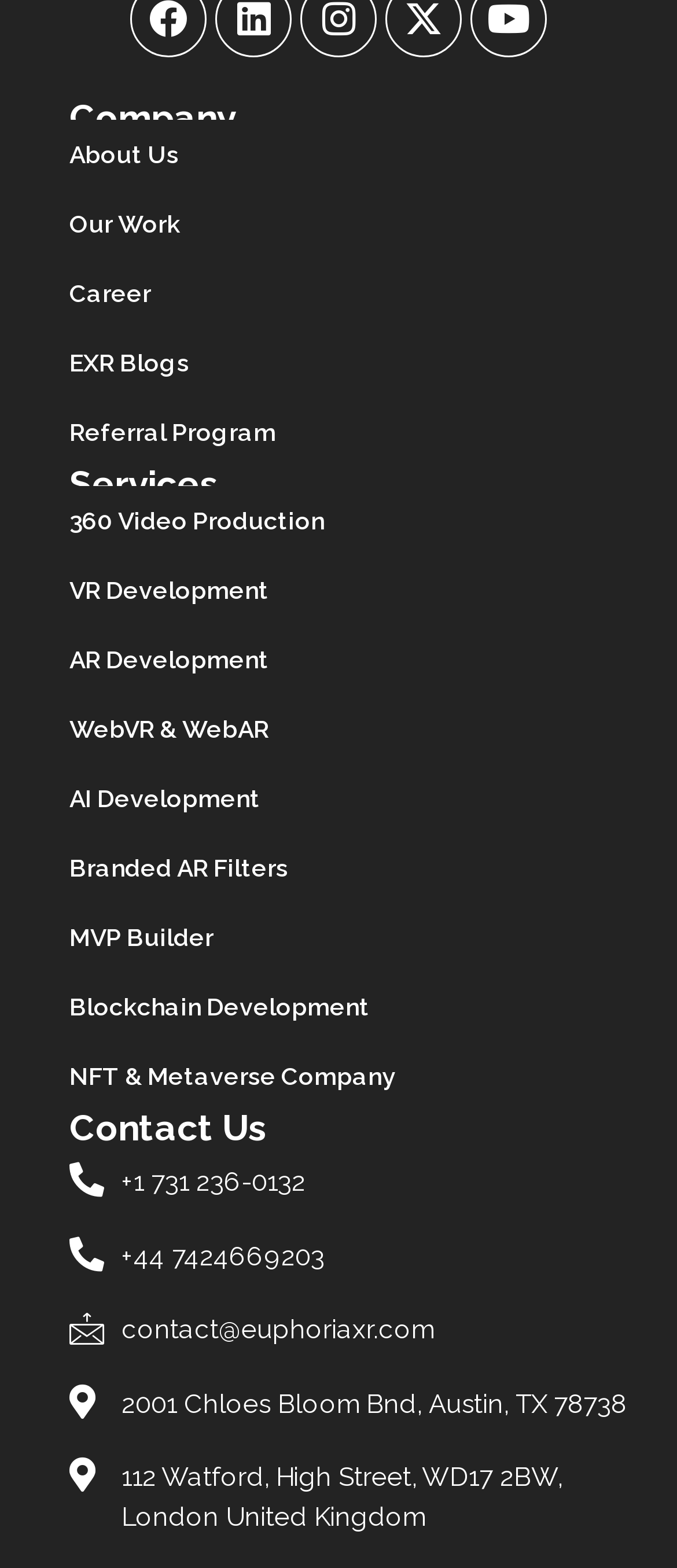Kindly determine the bounding box coordinates for the area that needs to be clicked to execute this instruction: "Call the US office".

[0.103, 0.742, 0.974, 0.767]